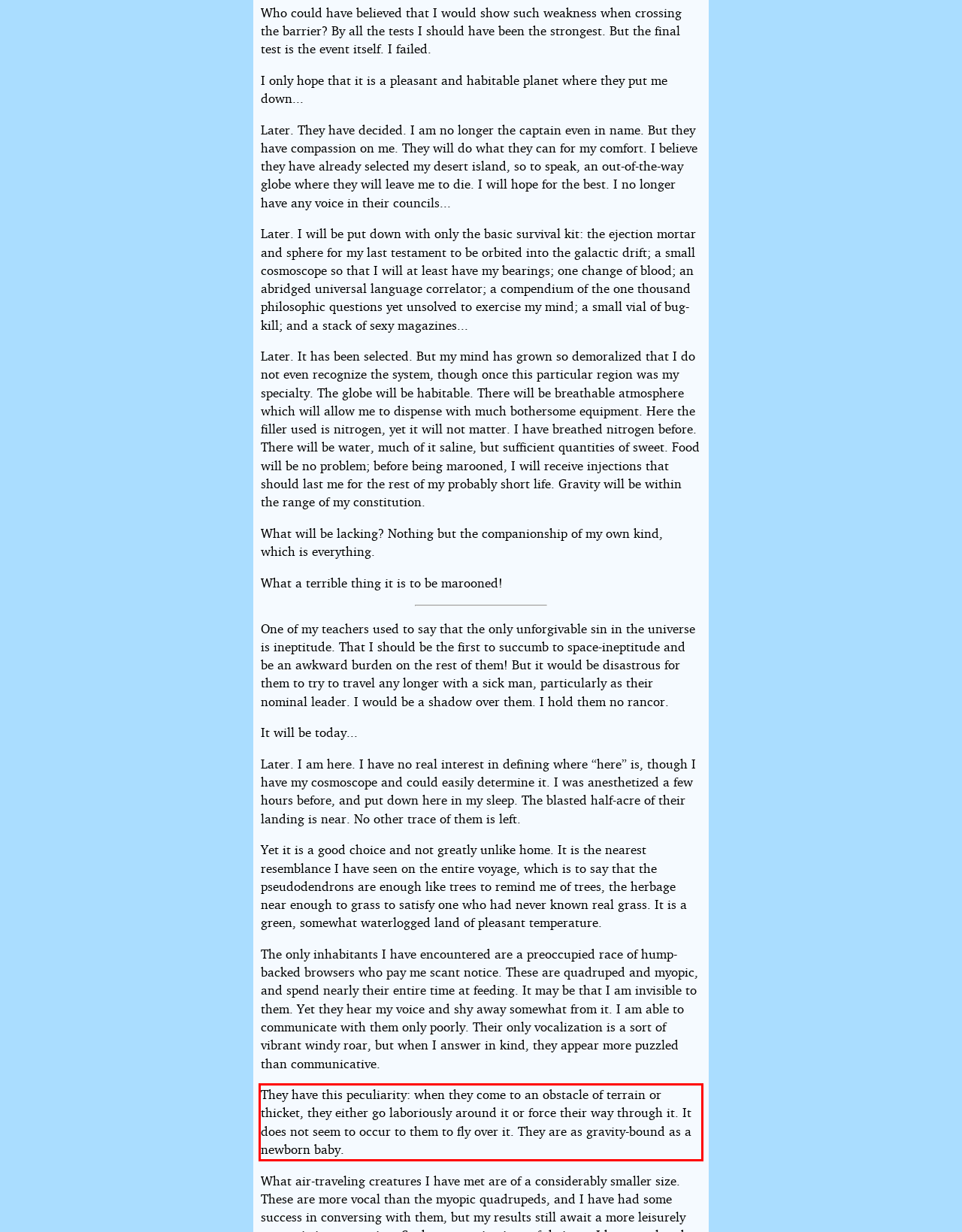Examine the webpage screenshot and use OCR to recognize and output the text within the red bounding box.

They have this peculiarity: when they come to an obstacle of terrain or thicket, they either go laboriously around it or force their way through it. It does not seem to occur to them to fly over it. They are as gravity-bound as a newborn baby.